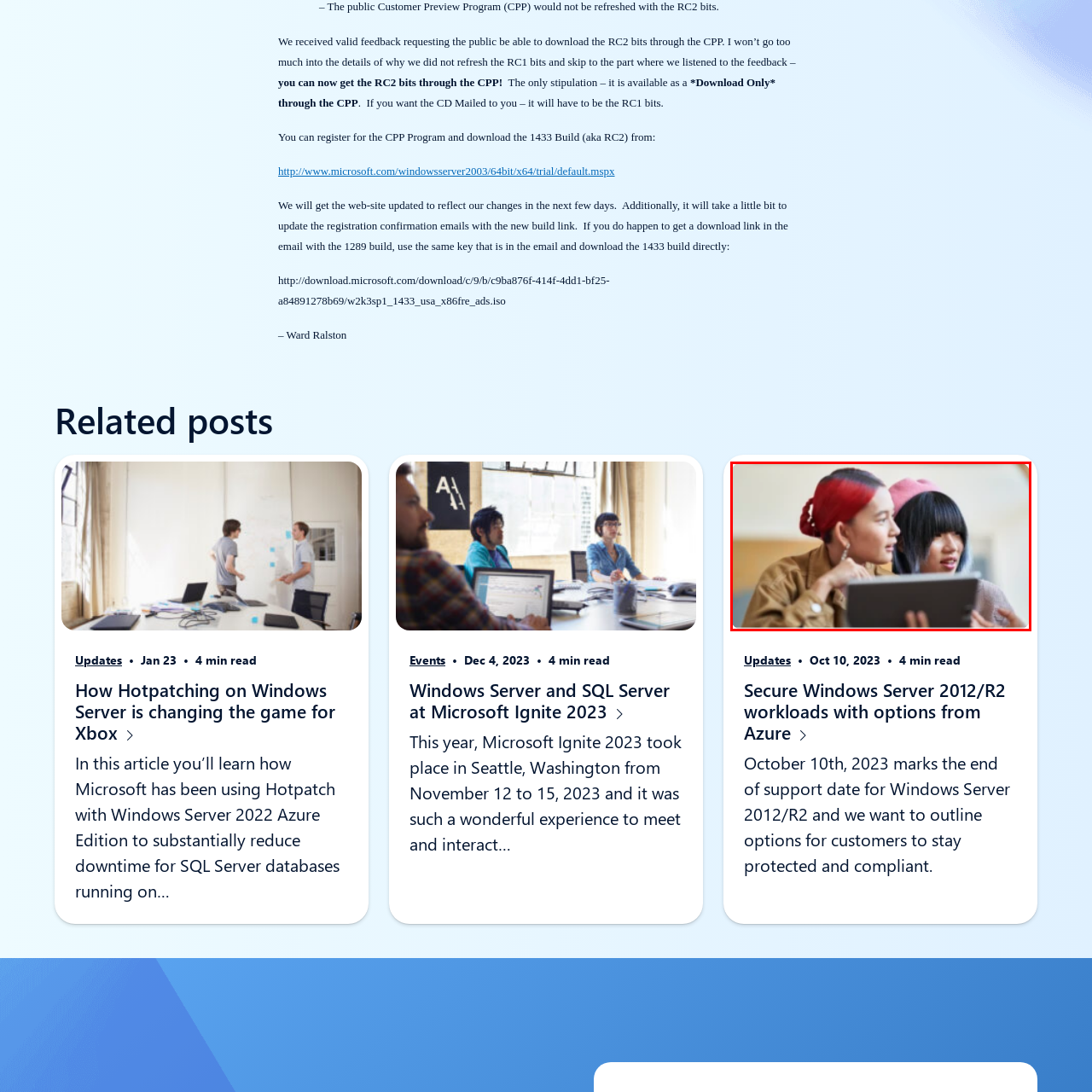Generate a detailed caption for the image within the red outlined area.

In this engaging image, two individuals are seen closely collaborating over a laptop, demonstrating a moment of focused discussion or brainstorming. The person on the left, with striking red hair tied up, leans in attentively, showcasing a sense of curiosity and interest. The person on the right, sporting a cool black bob, appears to be explaining something or sharing insights related to the content on the laptop screen. This setting highlights the value of teamwork and collaboration in a modern workspace, possibly in relation to technology or creative projects. The warm tones in the background create an inviting atmosphere, enhancing the feeling of connection between the two as they share ideas and information.